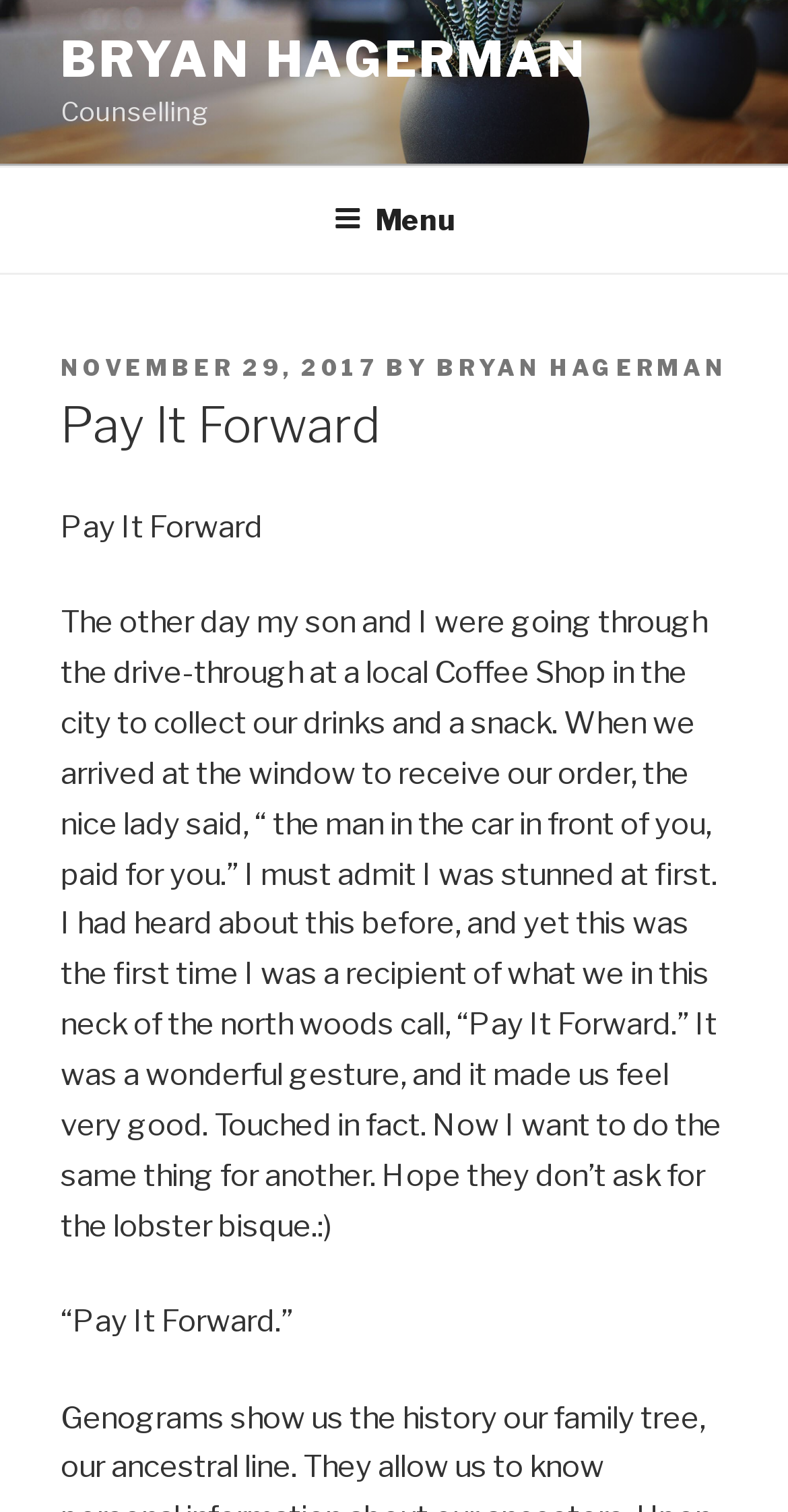Provide a one-word or brief phrase answer to the question:
What is the date of the article?

November 29, 2017